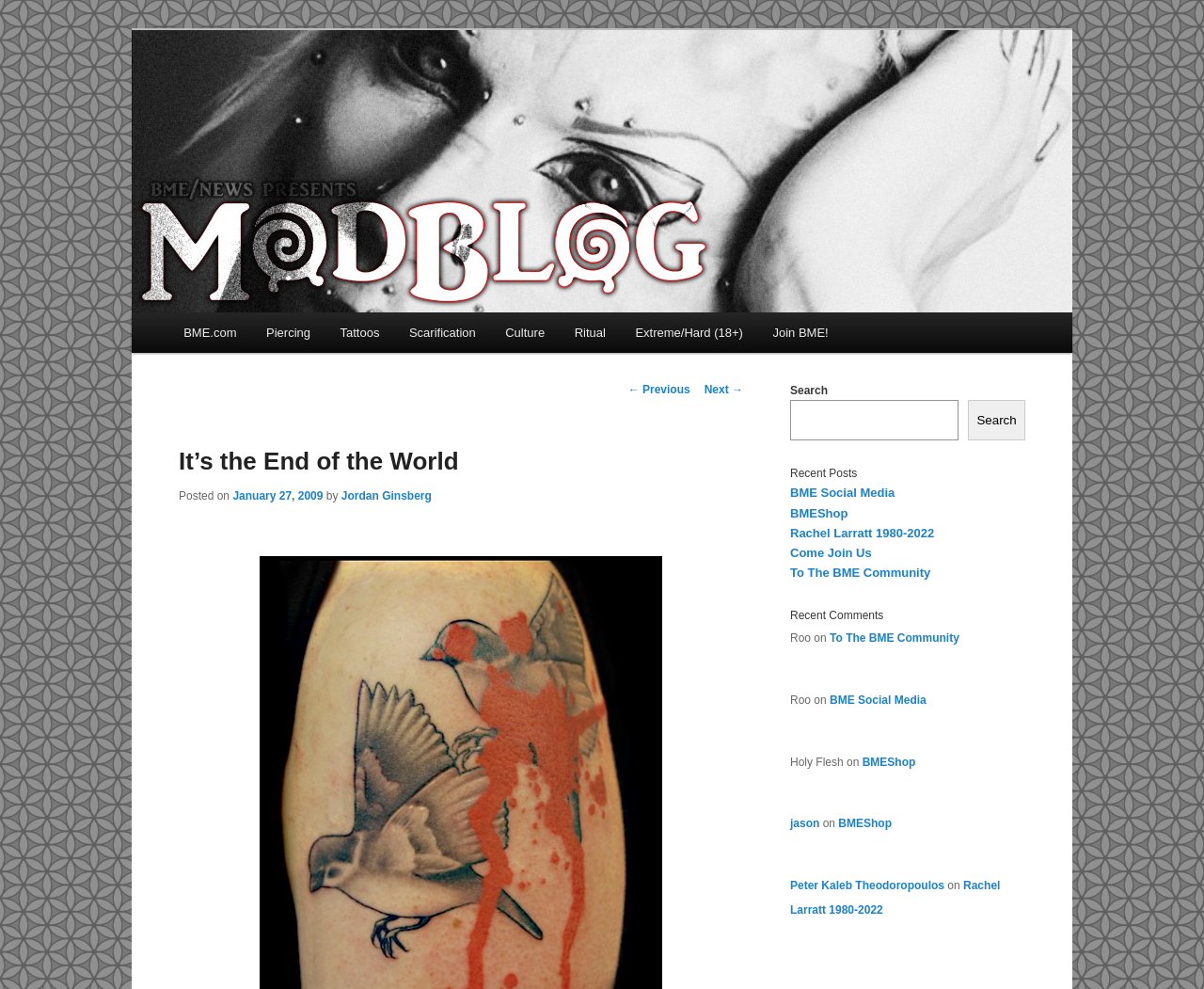Pinpoint the bounding box coordinates of the clickable area necessary to execute the following instruction: "Visit the BME Social Media page". The coordinates should be given as four float numbers between 0 and 1, namely [left, top, right, bottom].

[0.656, 0.491, 0.743, 0.506]